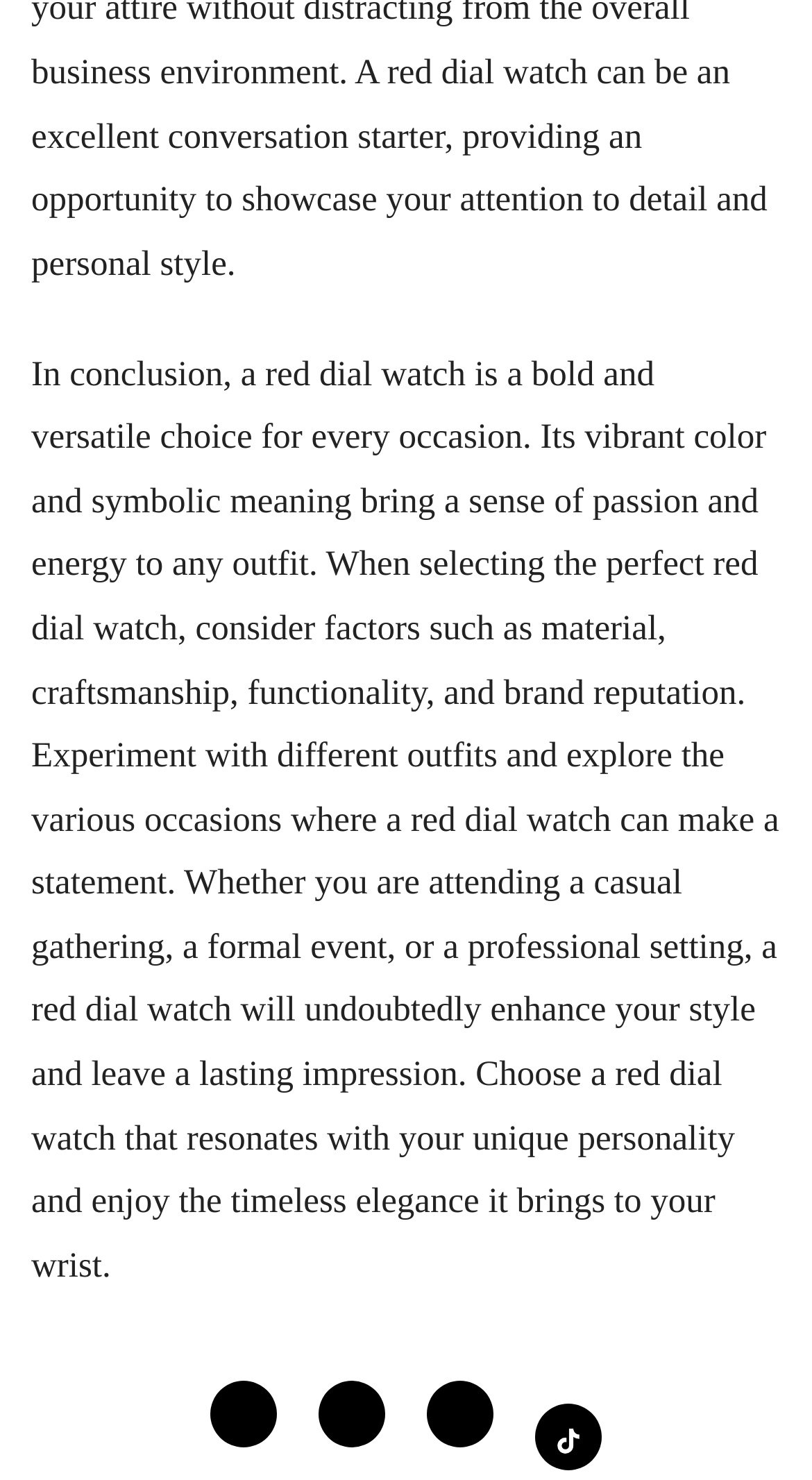Highlight the bounding box of the UI element that corresponds to this description: "Follow on Tiktok".

[0.659, 0.949, 0.741, 0.994]